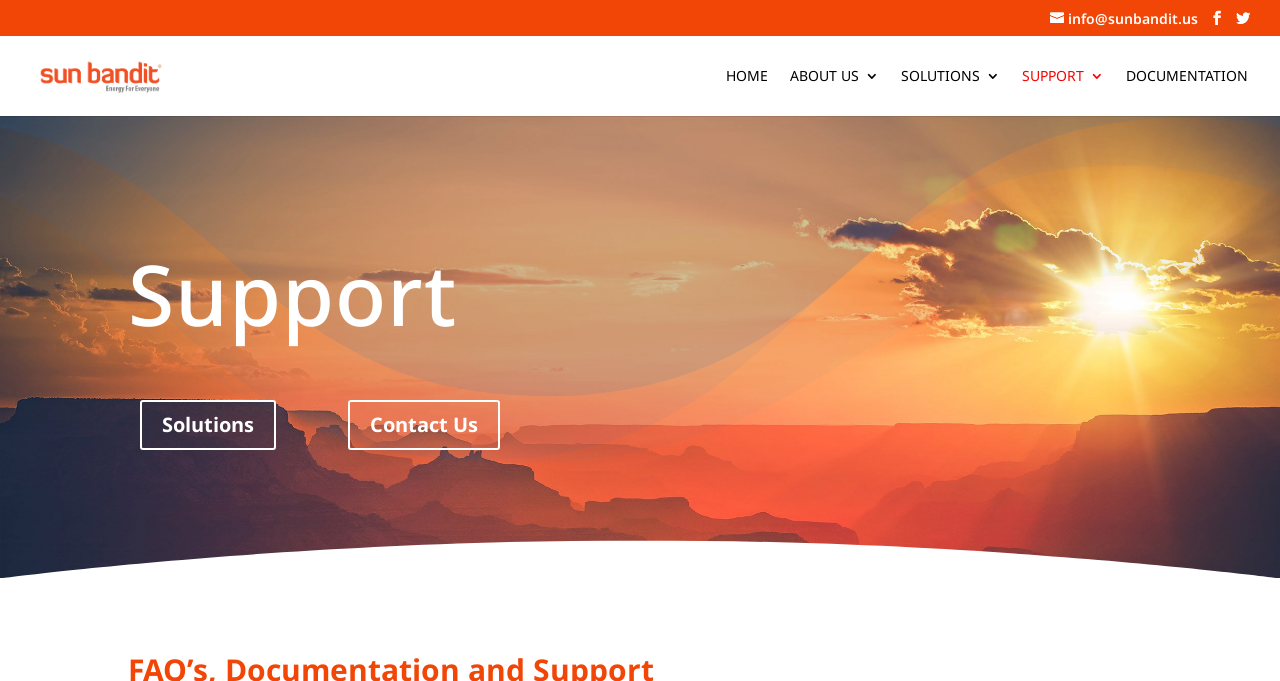Identify the bounding box coordinates of the area that should be clicked in order to complete the given instruction: "Search for something". The bounding box coordinates should be four float numbers between 0 and 1, i.e., [left, top, right, bottom].

None